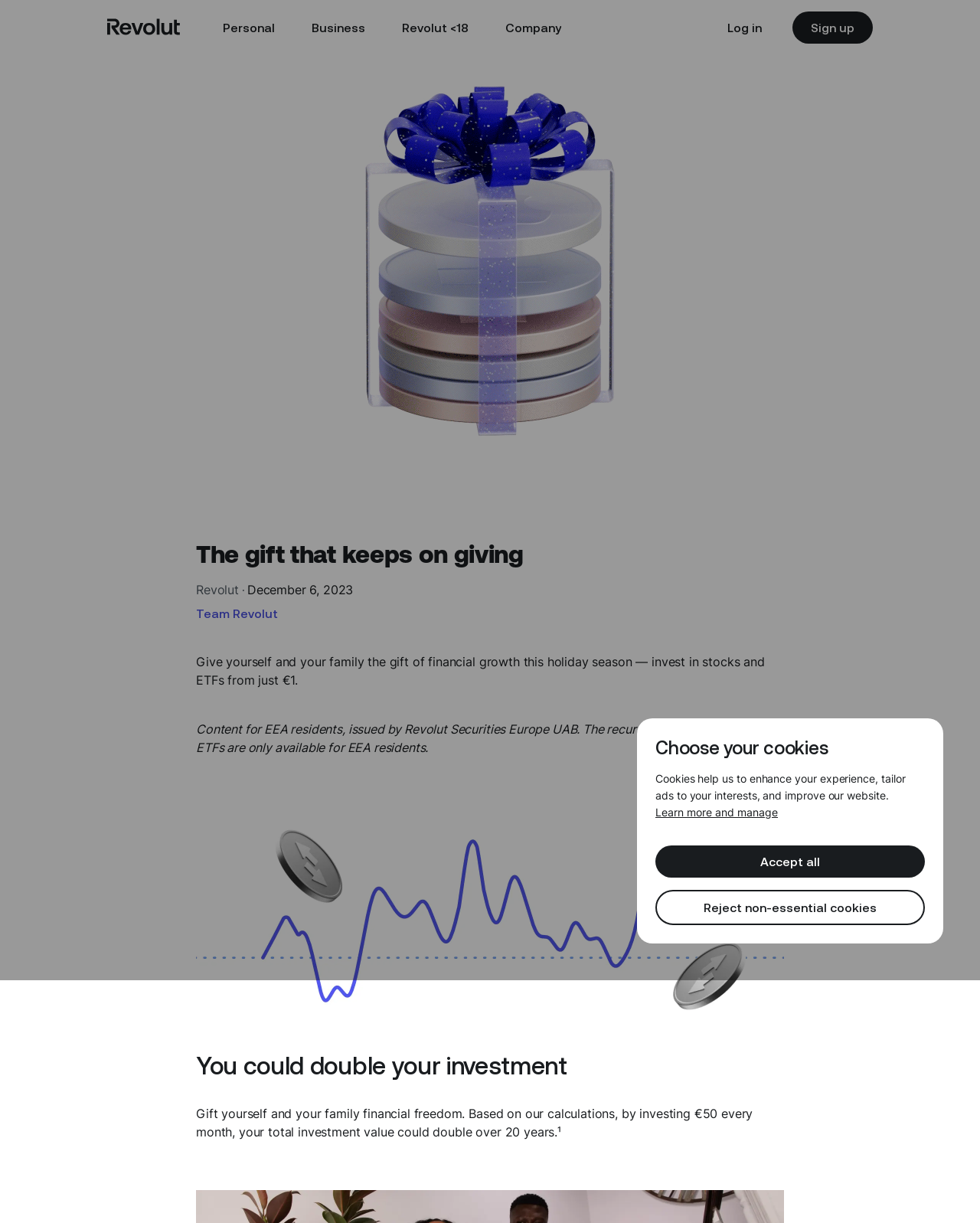Please locate the bounding box coordinates of the element that needs to be clicked to achieve the following instruction: "Sign up for an account". The coordinates should be four float numbers between 0 and 1, i.e., [left, top, right, bottom].

[0.809, 0.009, 0.891, 0.036]